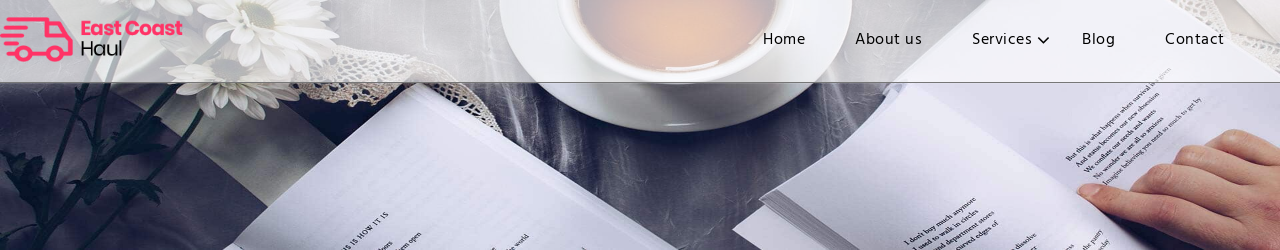Explain what is happening in the image with elaborate details.

This image features a serene and inviting scene that encapsulates cozy moments at home. A close-up view reveals a delicate cup of tea or coffee sitting atop a stylish surface, surrounded by a soft floral arrangement and an open book, suggesting a space perfect for relaxation and contemplation. The light gray background harmonizes beautifully with the muted colors of the pages being perused. A hand gently holds the edge of one of the pages, implying engagement with the text and a moment of pause, inviting viewers to pause and savor their own moments of tranquility.